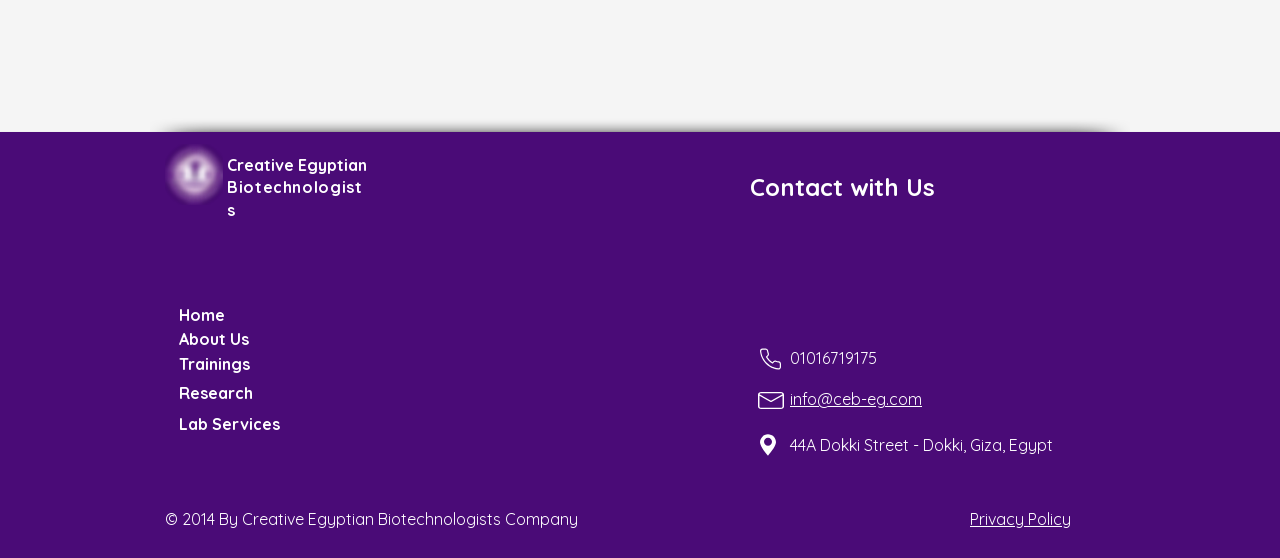Using the provided element description: "aria-label="LinkedIn"", determine the bounding box coordinates of the corresponding UI element in the screenshot.

[0.67, 0.527, 0.701, 0.597]